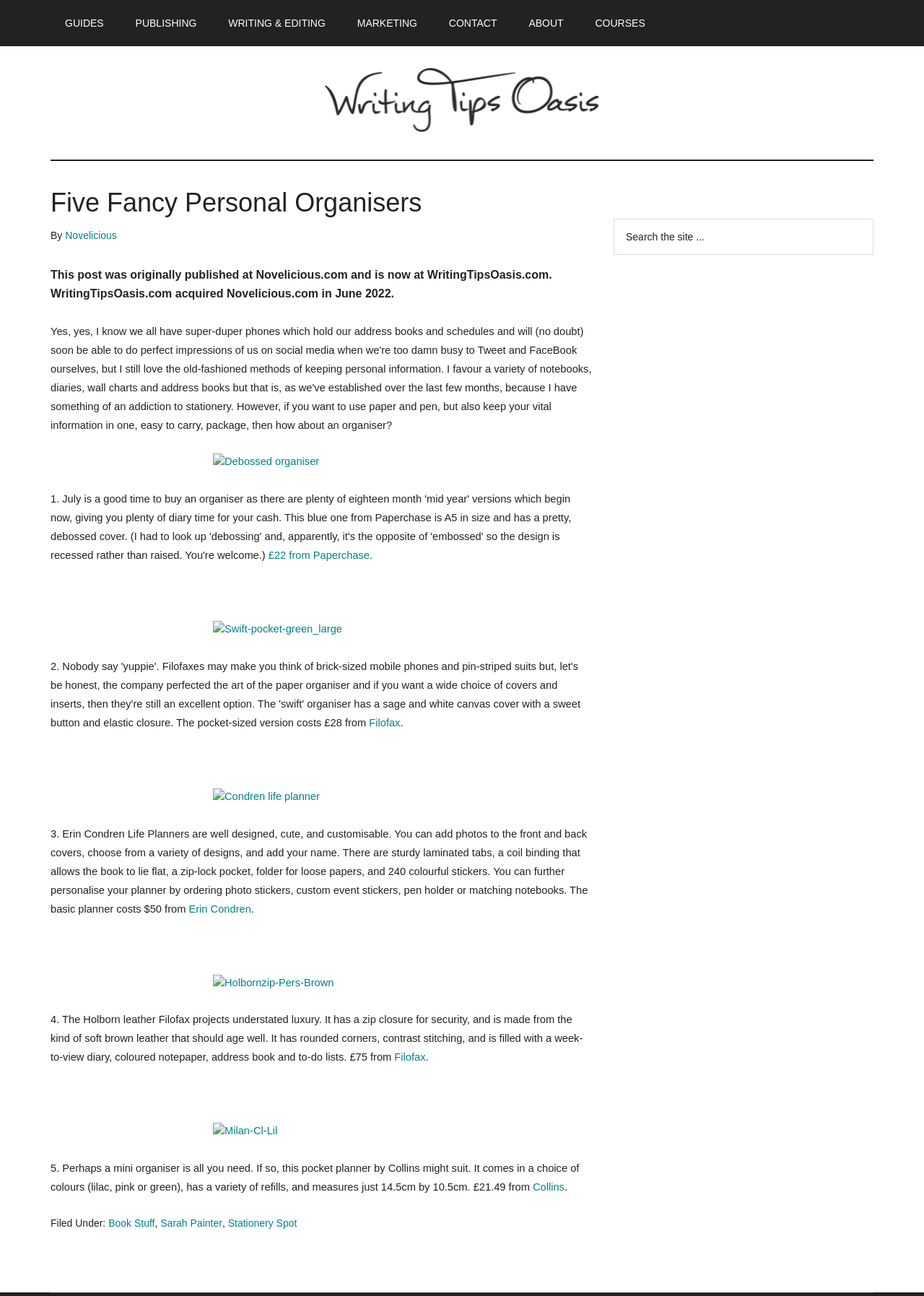With reference to the screenshot, provide a detailed response to the question below:
What is the price of the Holborn leather Filofax?

According to the article, the Holborn leather Filofax costs £75 and has features such as a zip closure, soft brown leather, and a week-to-view diary.